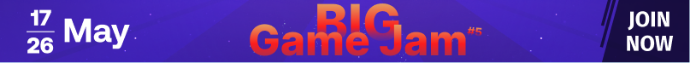Describe every significant element in the image thoroughly.

The image prominently features an inviting banner for the "BIG Game Jam #5," scheduled to take place from May 17 to May 26. Set against a vibrant purple background, the banner highlights the event's name in bold, eye-catching red and orange text, immediately drawing attention. Below the title, there's a clear and actionable button that encourages viewers to "JOIN NOW," suggesting a sense of urgency and excitement for potential participants. This visually engaging design aims to rally game developers and enthusiasts alike to take part in this collaborative and creative competition.